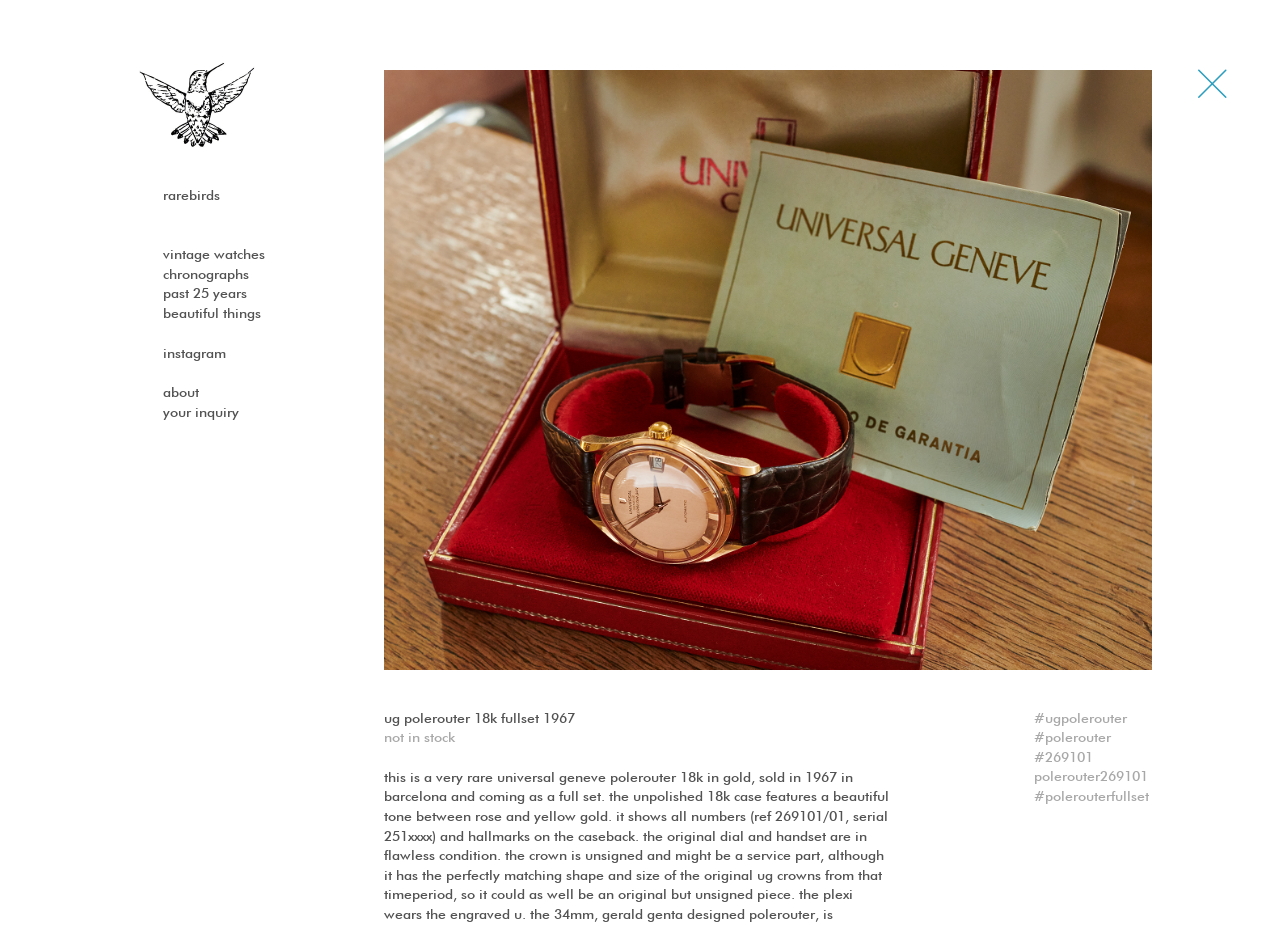What is the name of the watch?
Using the image as a reference, answer the question in detail.

The name of the watch can be found in the image description and the static text elements on the webpage. The image description says 'UG Polerouter 18k fullset 1967' and the static text elements also confirm this.